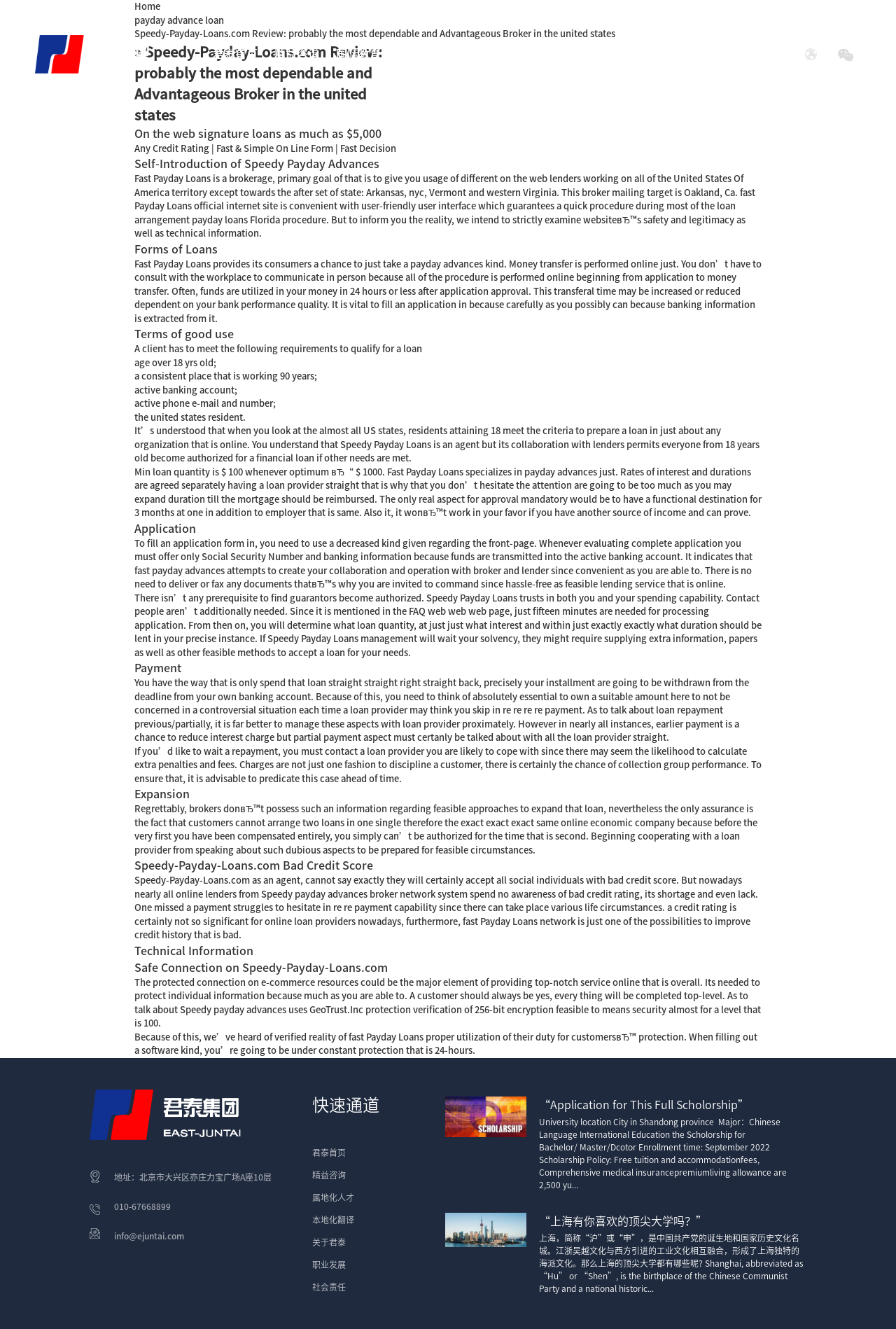What is the primary heading on this webpage?

» Speedy-Payday-Loans.com Review: probably the most dependable and Advantageous Broker in the united states